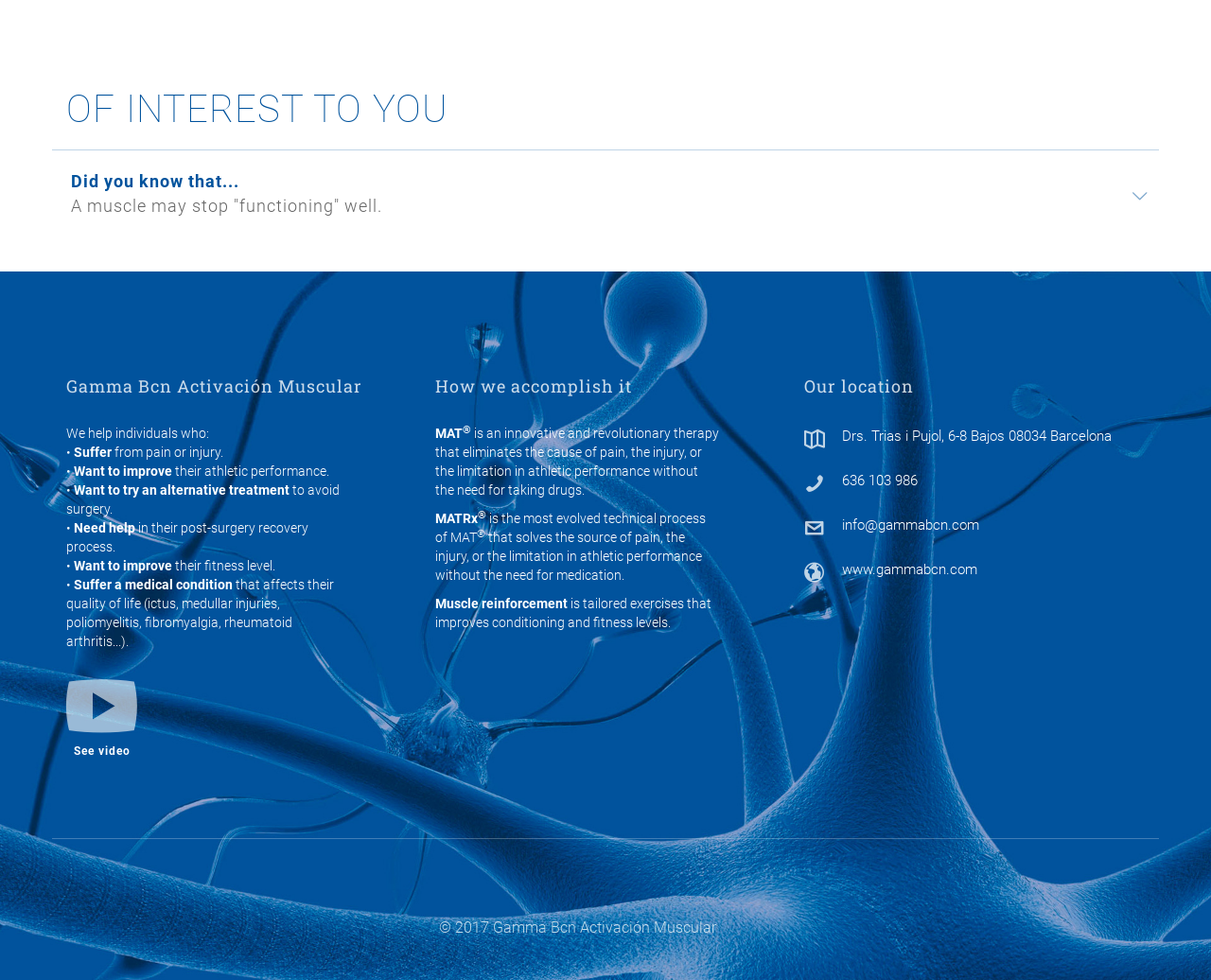What is the phone number of Gamma Bcn Activación Muscular?
Examine the image closely and answer the question with as much detail as possible.

The phone number is mentioned in the 'Our location' section of the webpage, which is '636 103 986'.